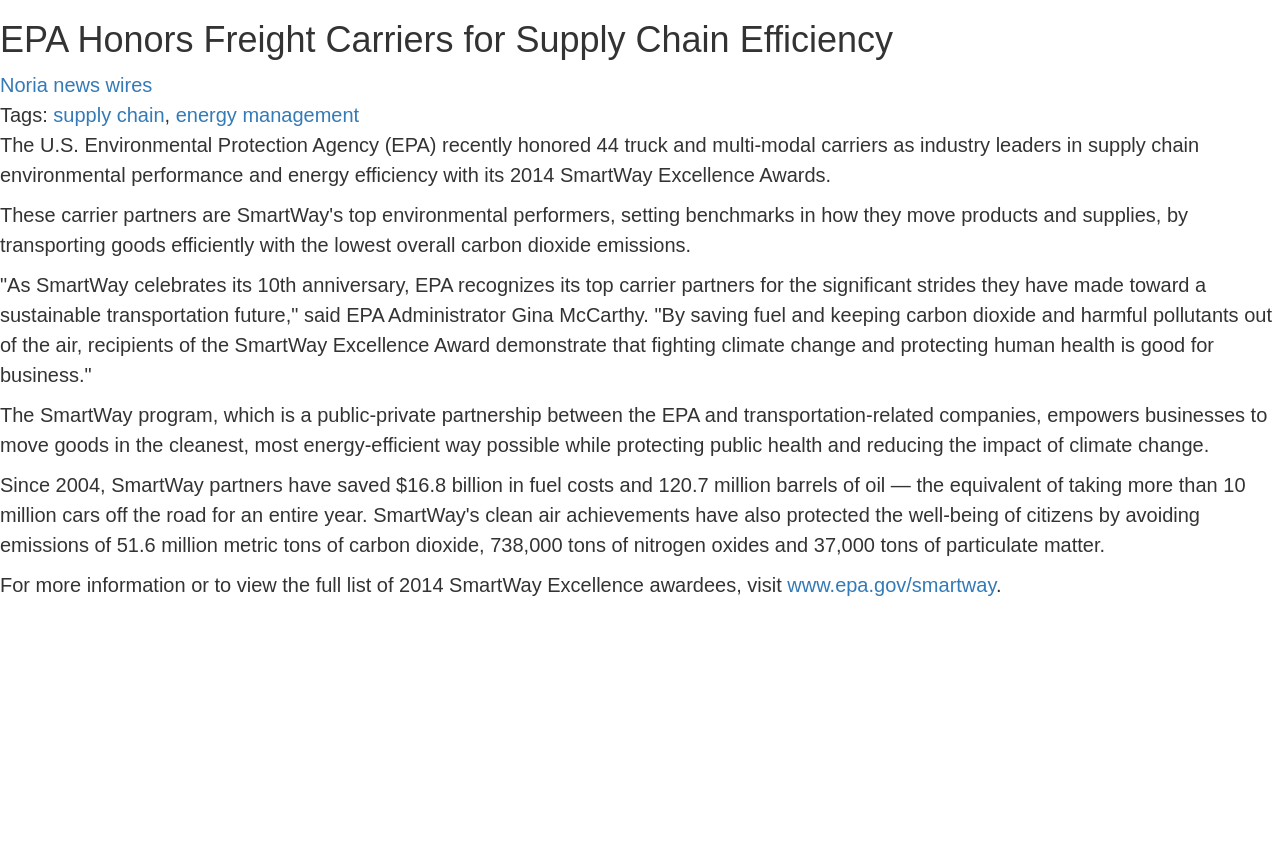Please extract the primary headline from the webpage.

EPA Honors Freight Carriers for Supply Chain Efficiency